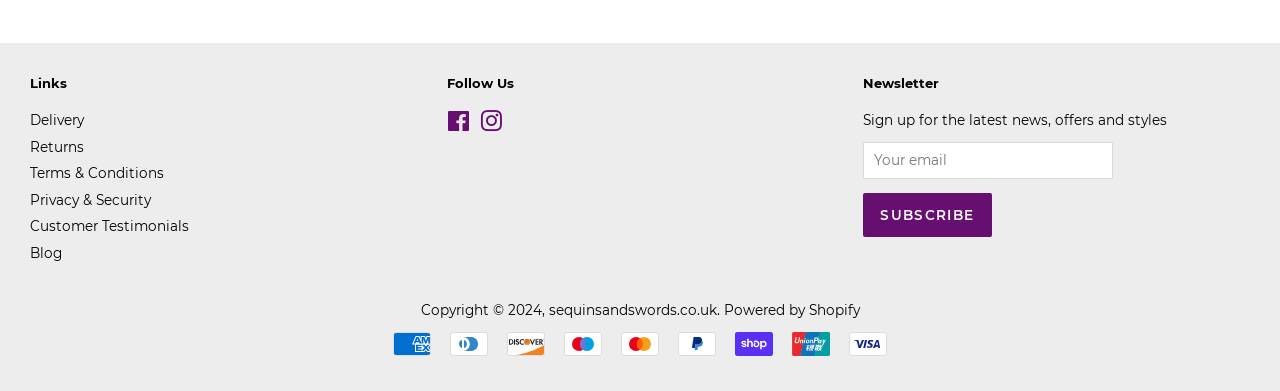Identify the bounding box coordinates of the clickable region to carry out the given instruction: "Click on the 'Delivery' link".

[0.023, 0.286, 0.066, 0.327]